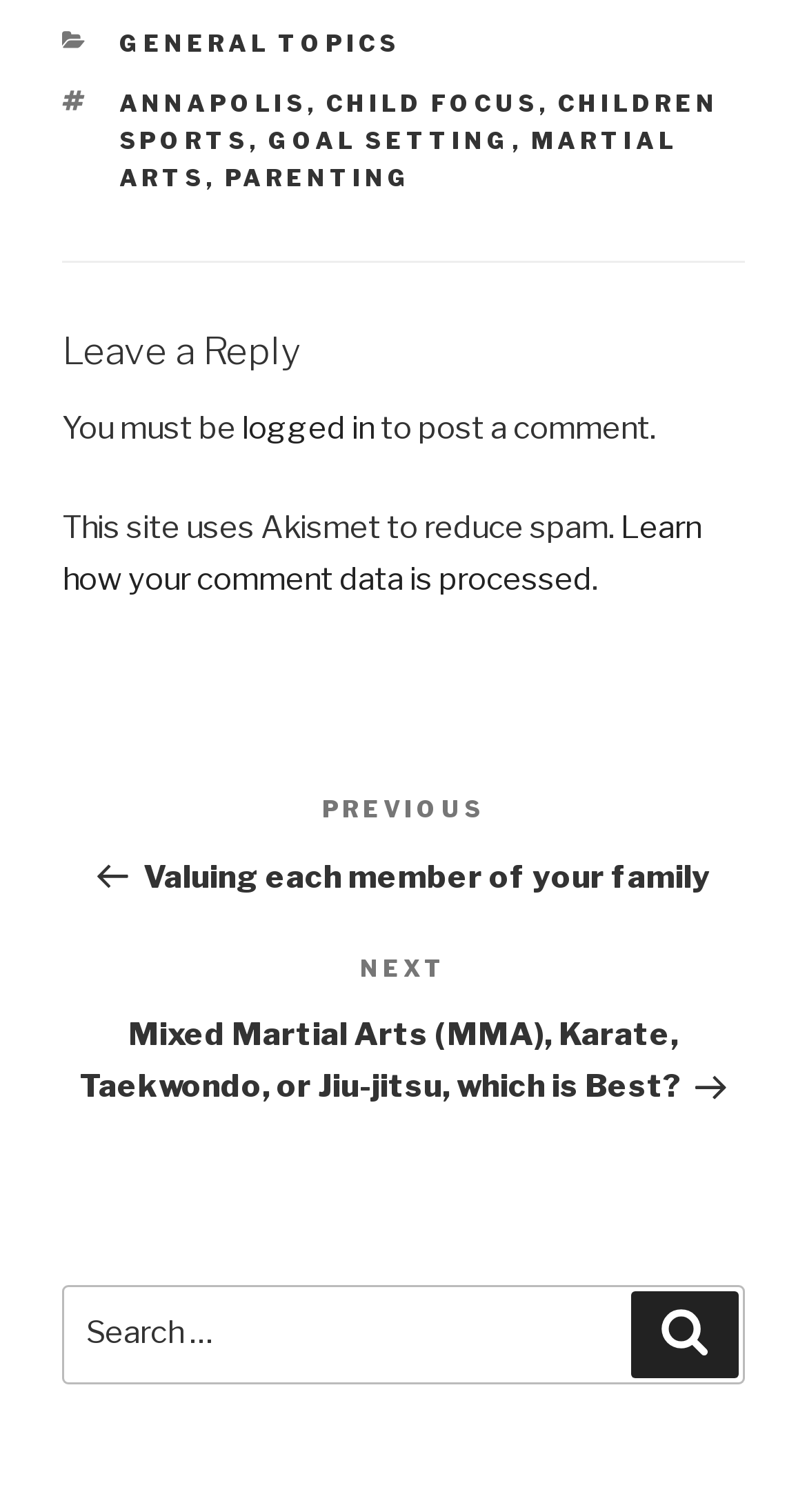Could you provide the bounding box coordinates for the portion of the screen to click to complete this instruction: "Click on Learn how your comment data is processed"?

[0.077, 0.336, 0.869, 0.395]